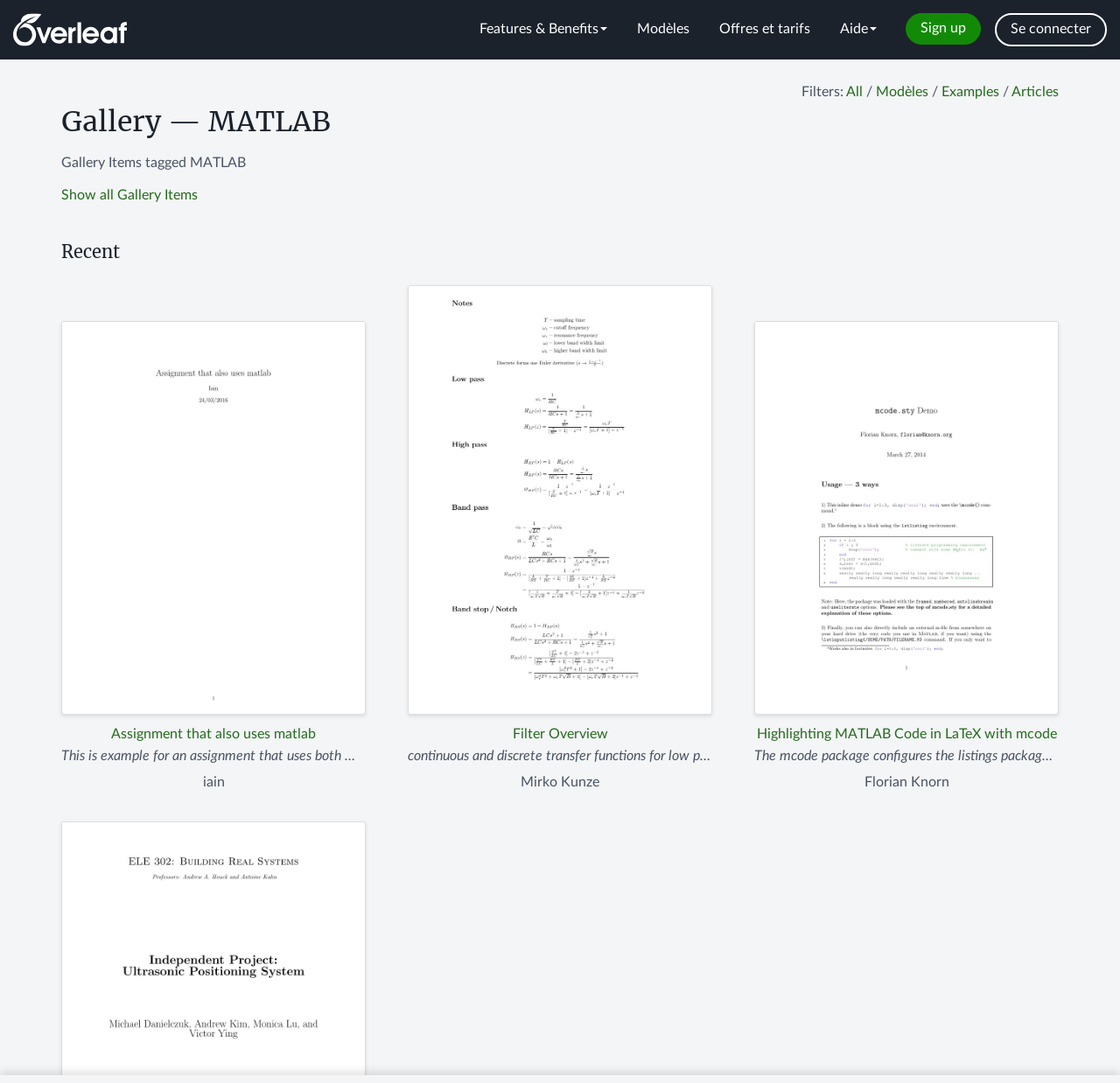What is the purpose of the 'Filters:' section?
Based on the screenshot, provide a one-word or short-phrase response.

To filter gallery items